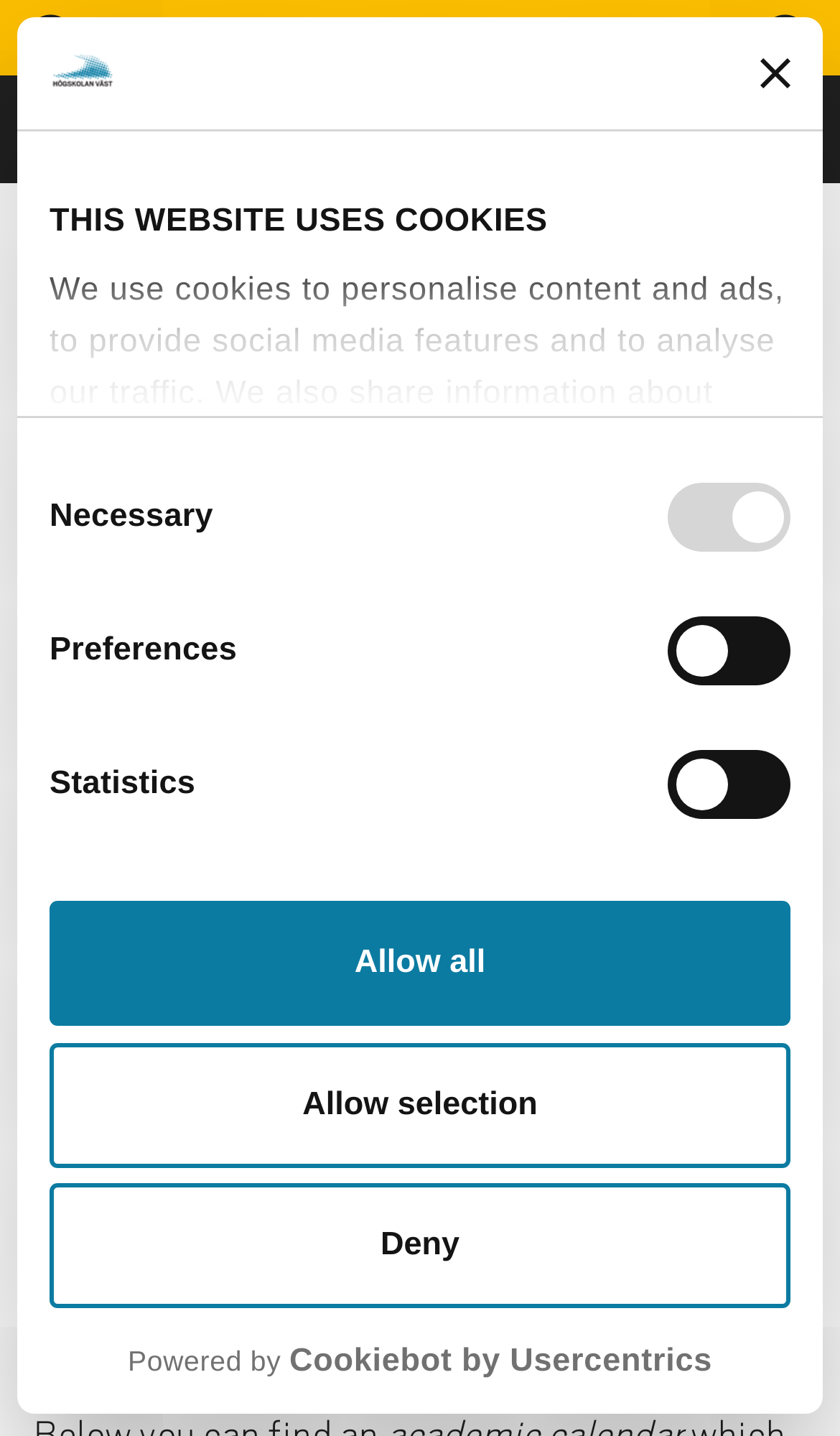Please indicate the bounding box coordinates of the element's region to be clicked to achieve the instruction: "Select the Preferences checkbox". Provide the coordinates as four float numbers between 0 and 1, i.e., [left, top, right, bottom].

[0.795, 0.43, 0.941, 0.478]